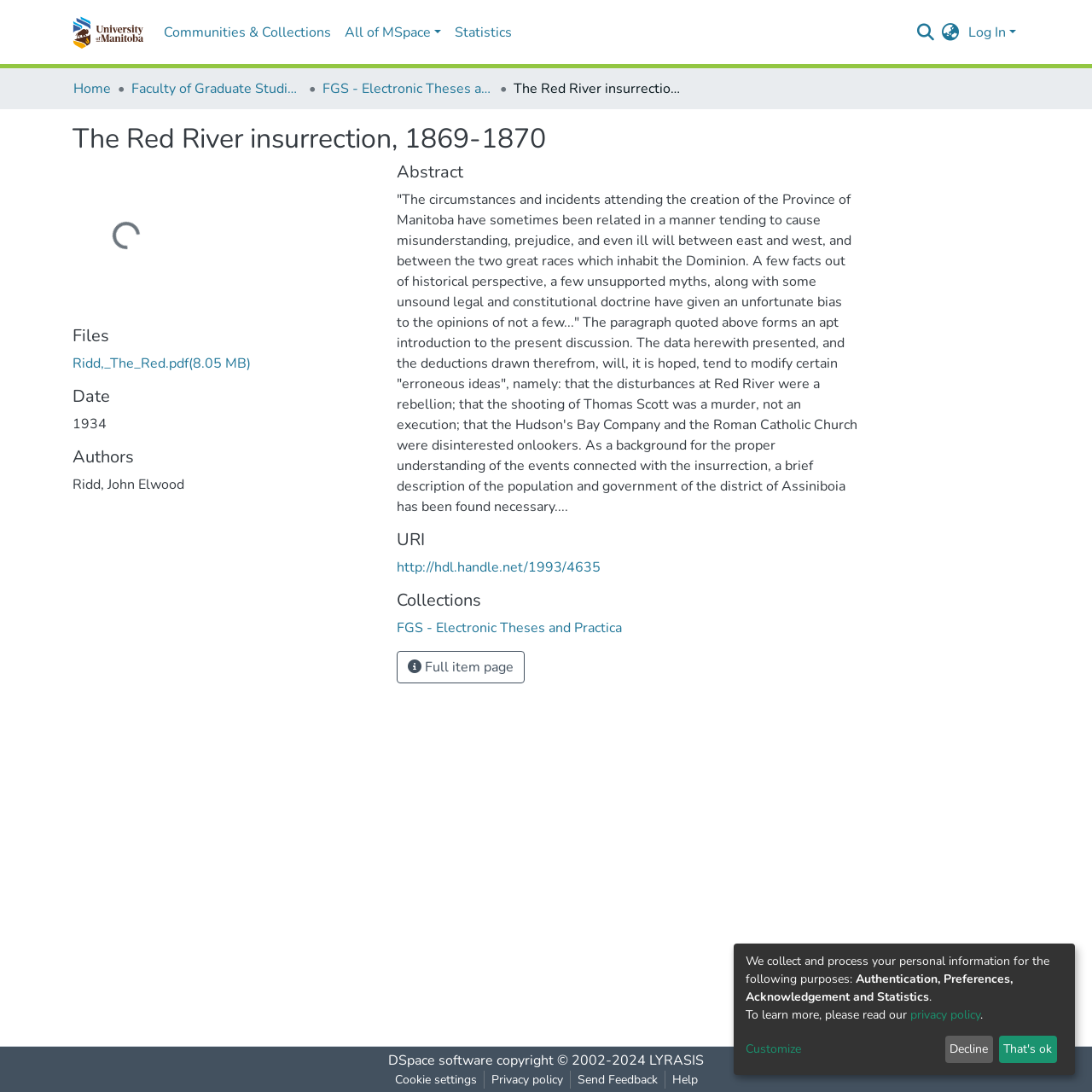Please provide a one-word or phrase answer to the question: 
What is the name of the repository logo?

Repository logo